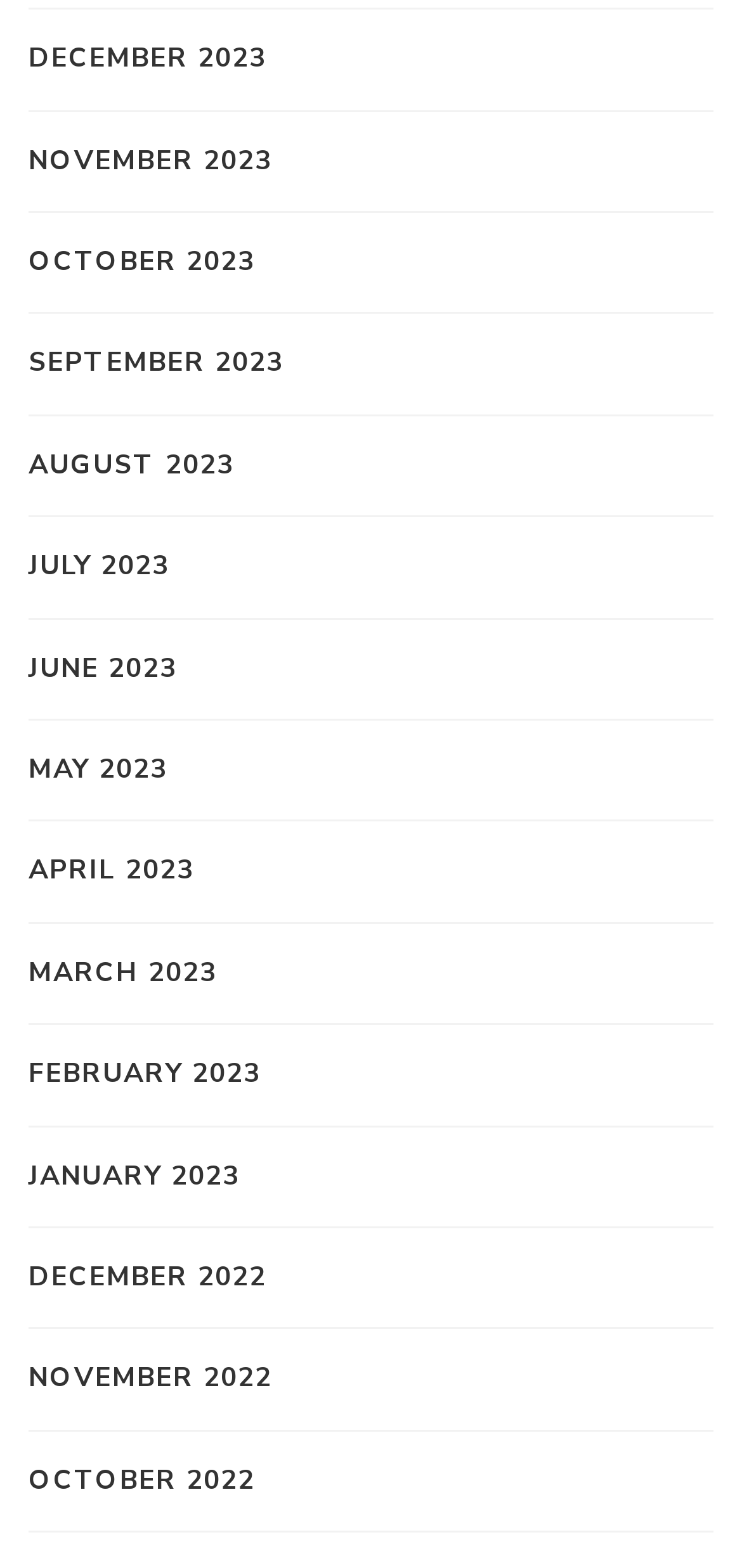Are the months listed in chronological order?
Look at the screenshot and respond with a single word or phrase.

No